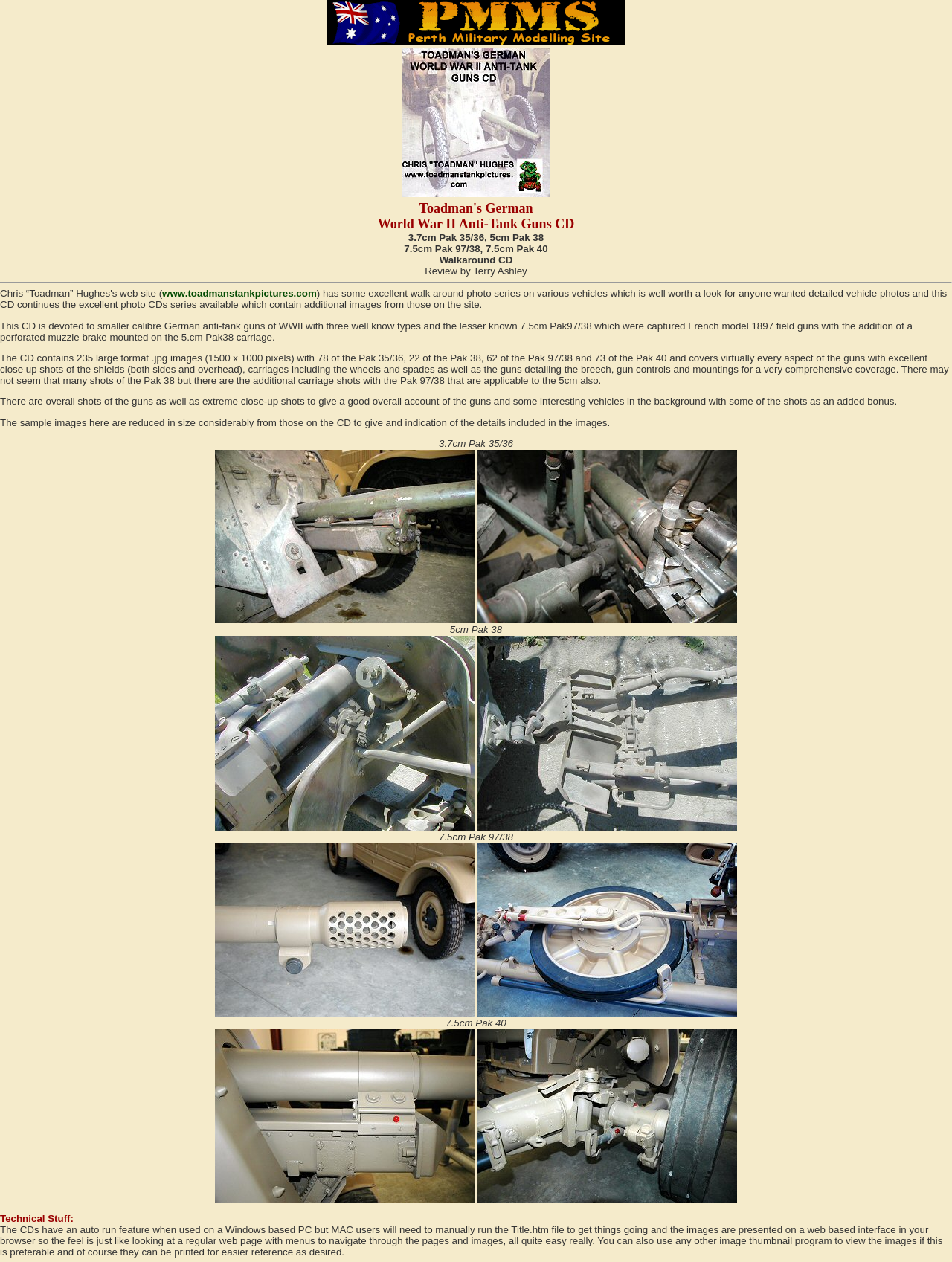Please determine the bounding box coordinates for the element with the description: "www.toadmanstankpictures.com".

[0.17, 0.228, 0.333, 0.237]